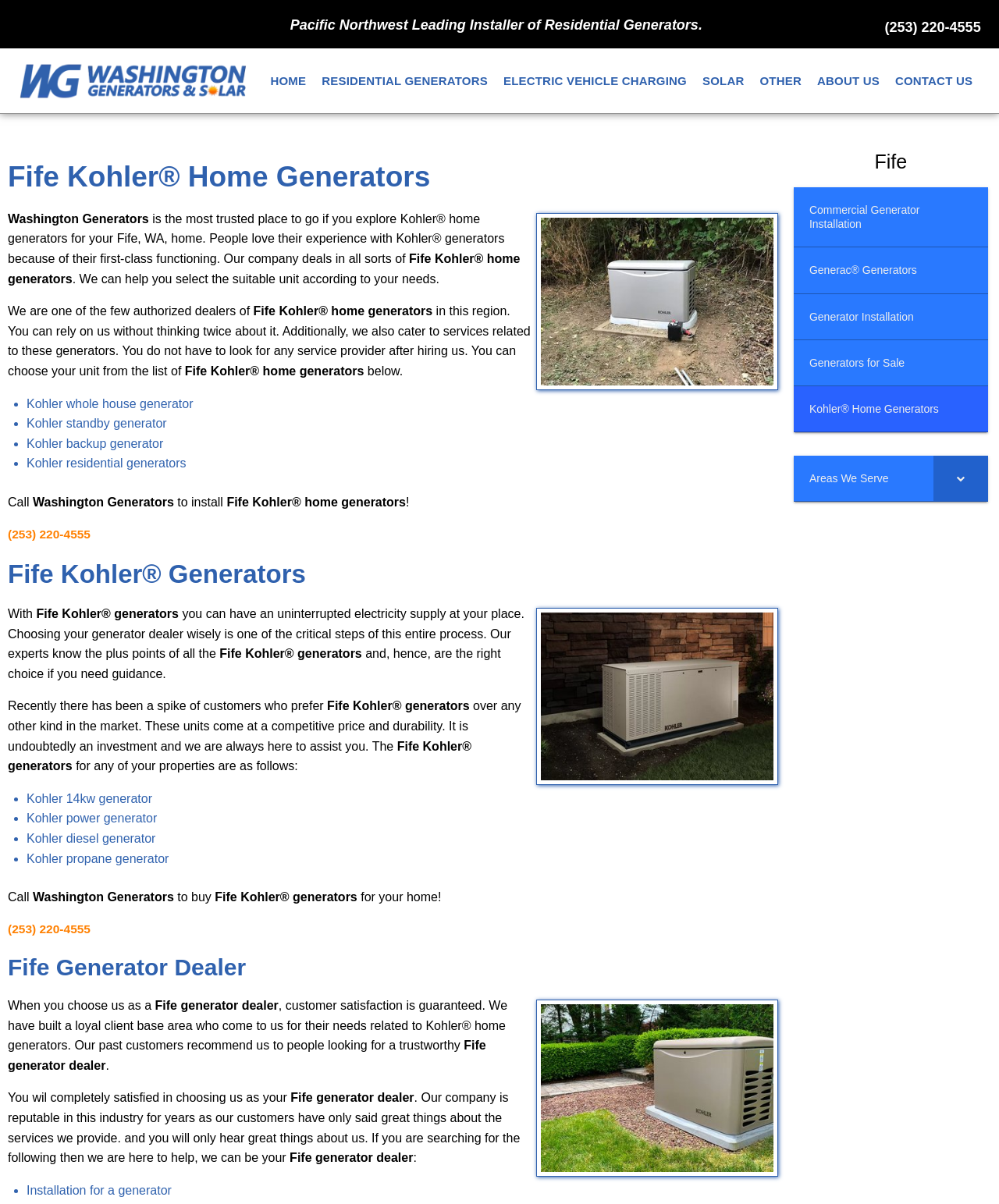Determine the bounding box coordinates of the clickable element necessary to fulfill the instruction: "Call the phone number". Provide the coordinates as four float numbers within the 0 to 1 range, i.e., [left, top, right, bottom].

[0.886, 0.015, 0.982, 0.03]